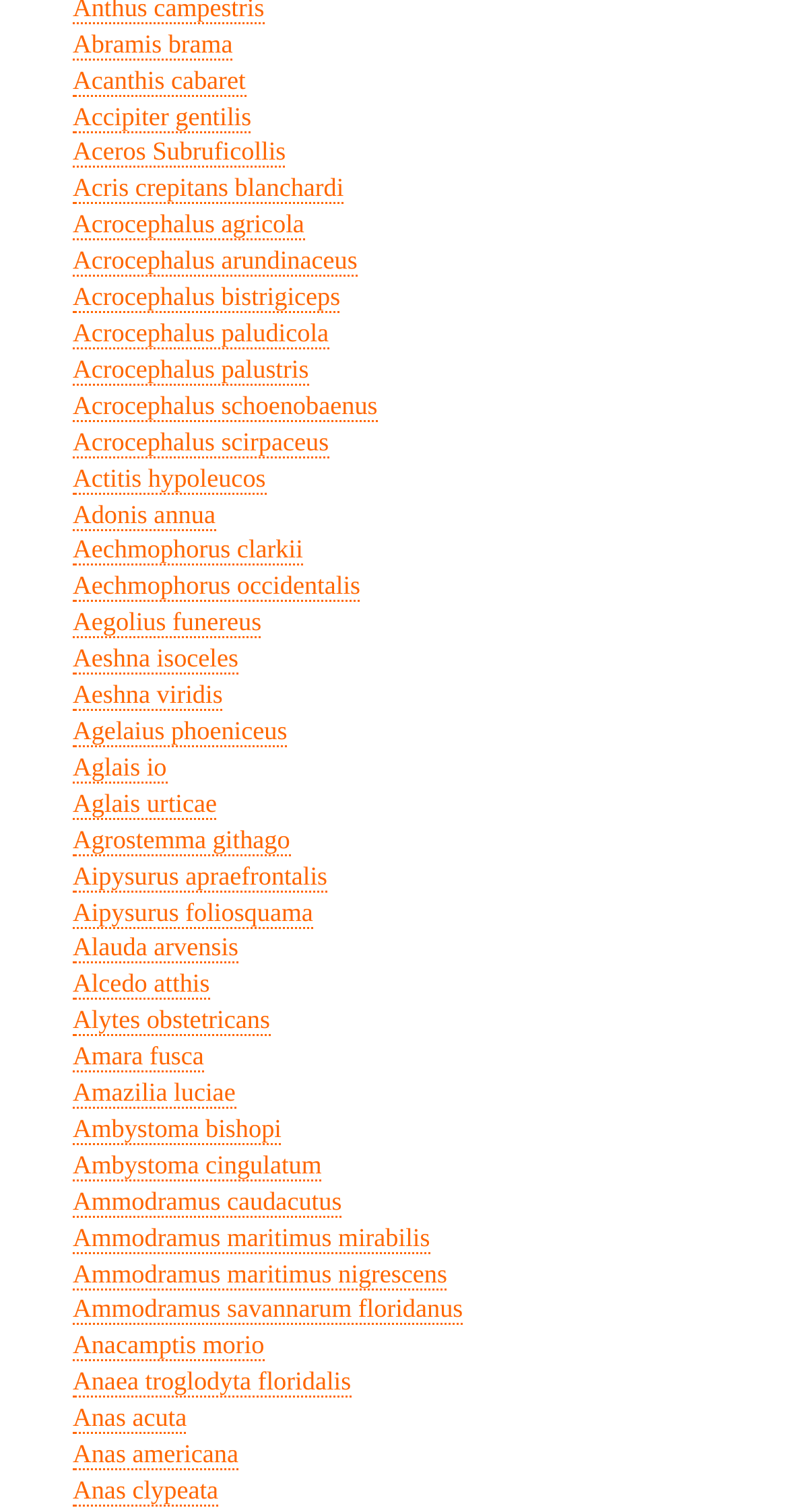Please provide a one-word or phrase answer to the question: 
Is there a link with the text 'Acanthis cabaret'?

Yes